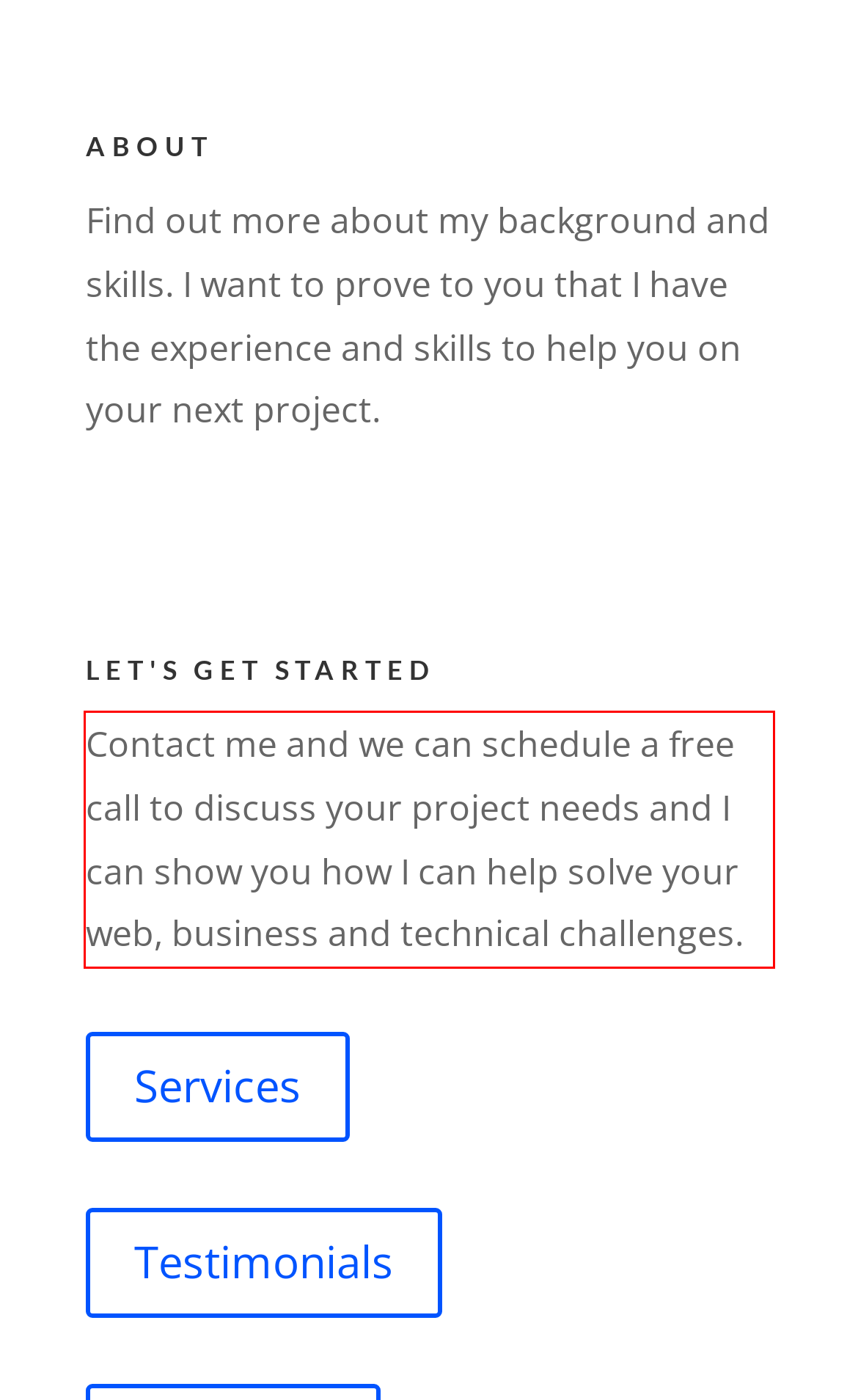From the provided screenshot, extract the text content that is enclosed within the red bounding box.

Contact me and we can schedule a free call to discuss your project needs and I can show you how I can help solve your web, business and technical challenges.